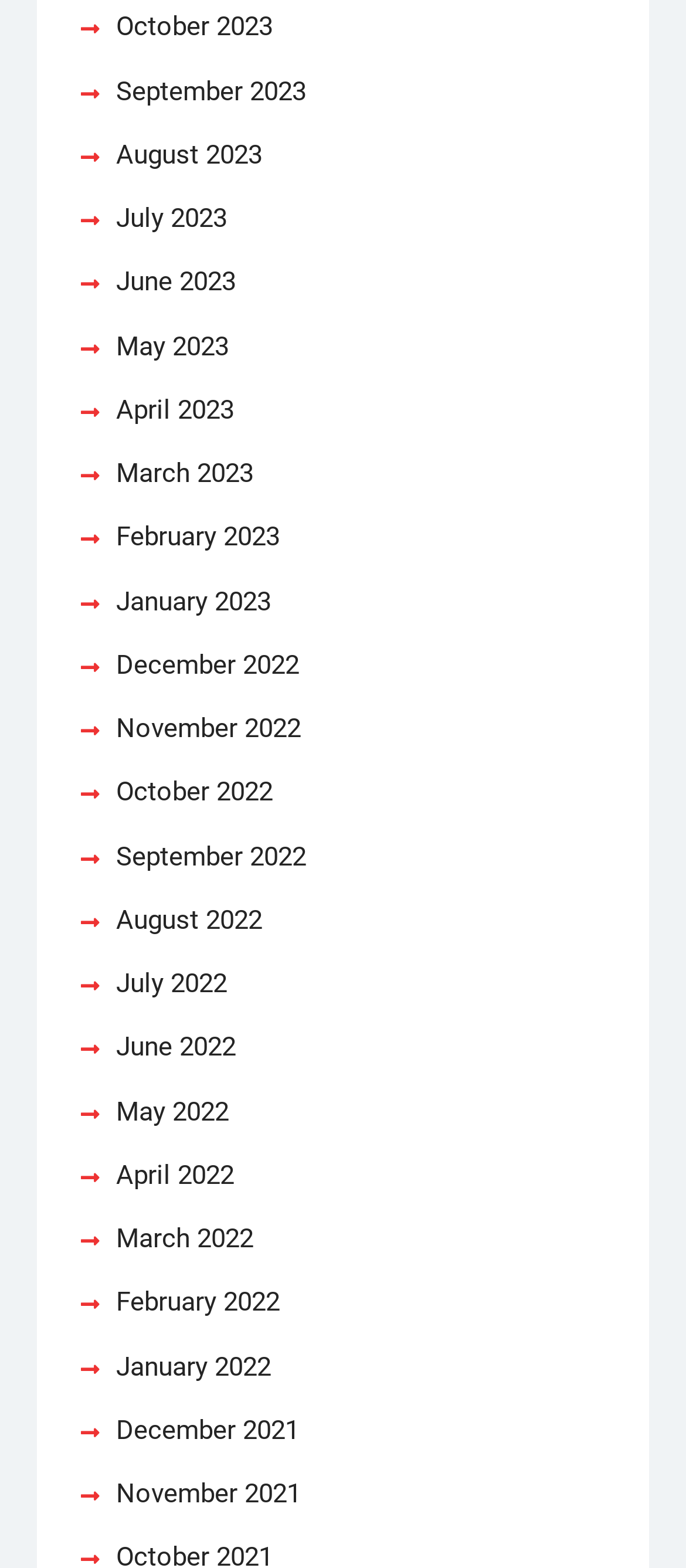Bounding box coordinates should be provided in the format (top-left x, top-left y, bottom-right x, bottom-right y) with all values between 0 and 1. Identify the bounding box for this UI element: March 2023

[0.169, 0.287, 0.369, 0.317]